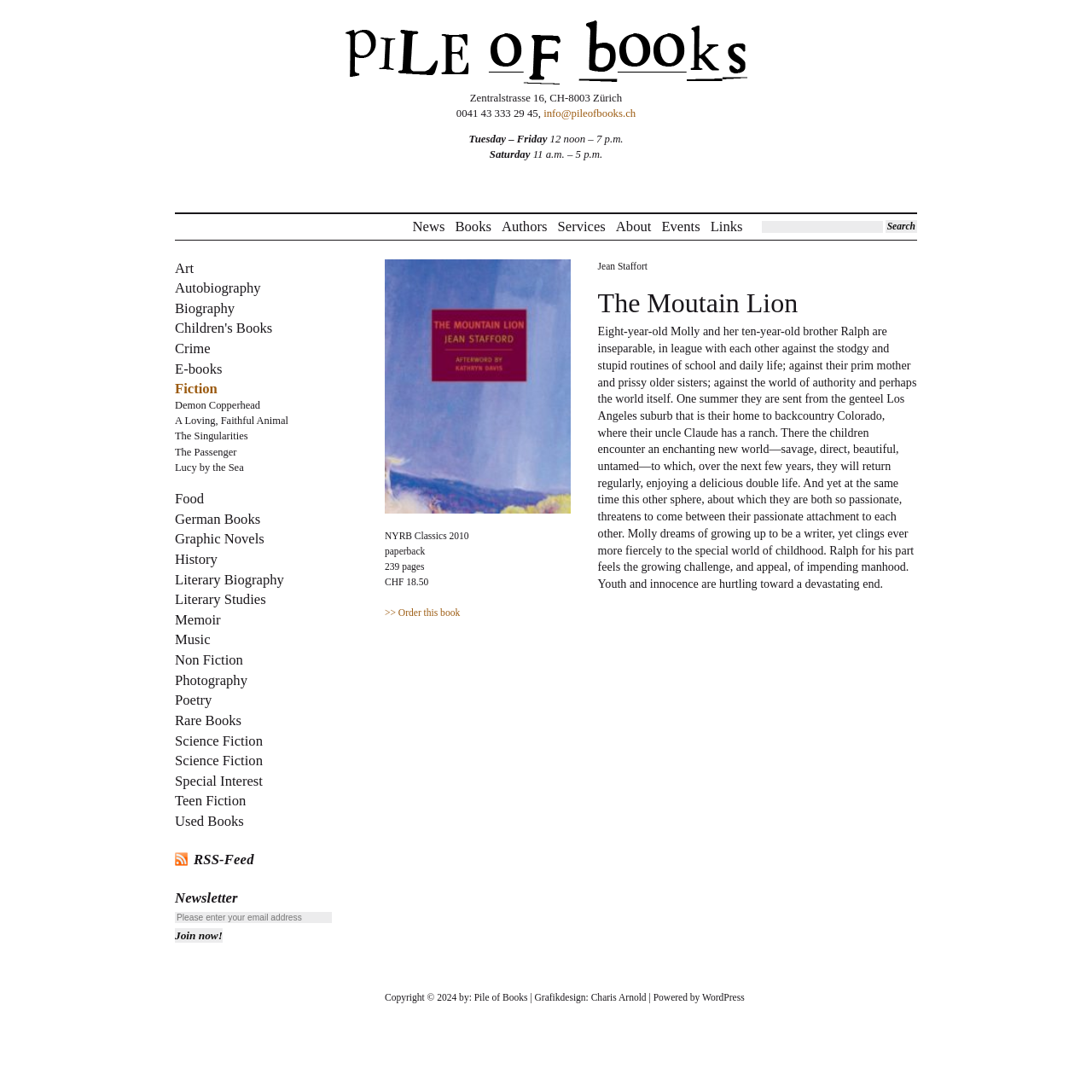What is the phone number of Pile of Books?
By examining the image, provide a one-word or phrase answer.

0041 43 333 29 45